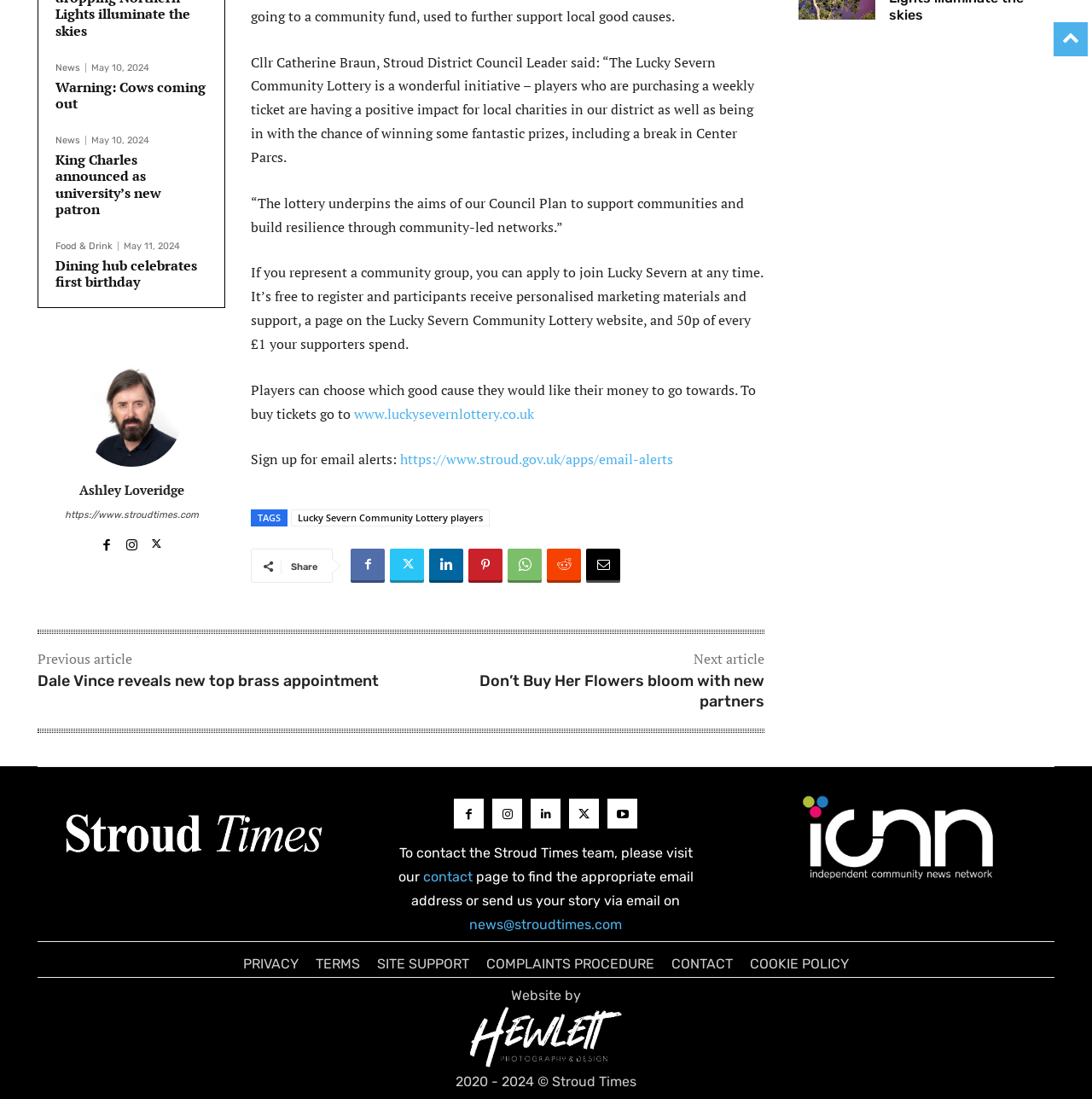Find the bounding box coordinates of the UI element according to this description: "Food & Drink".

[0.051, 0.22, 0.109, 0.228]